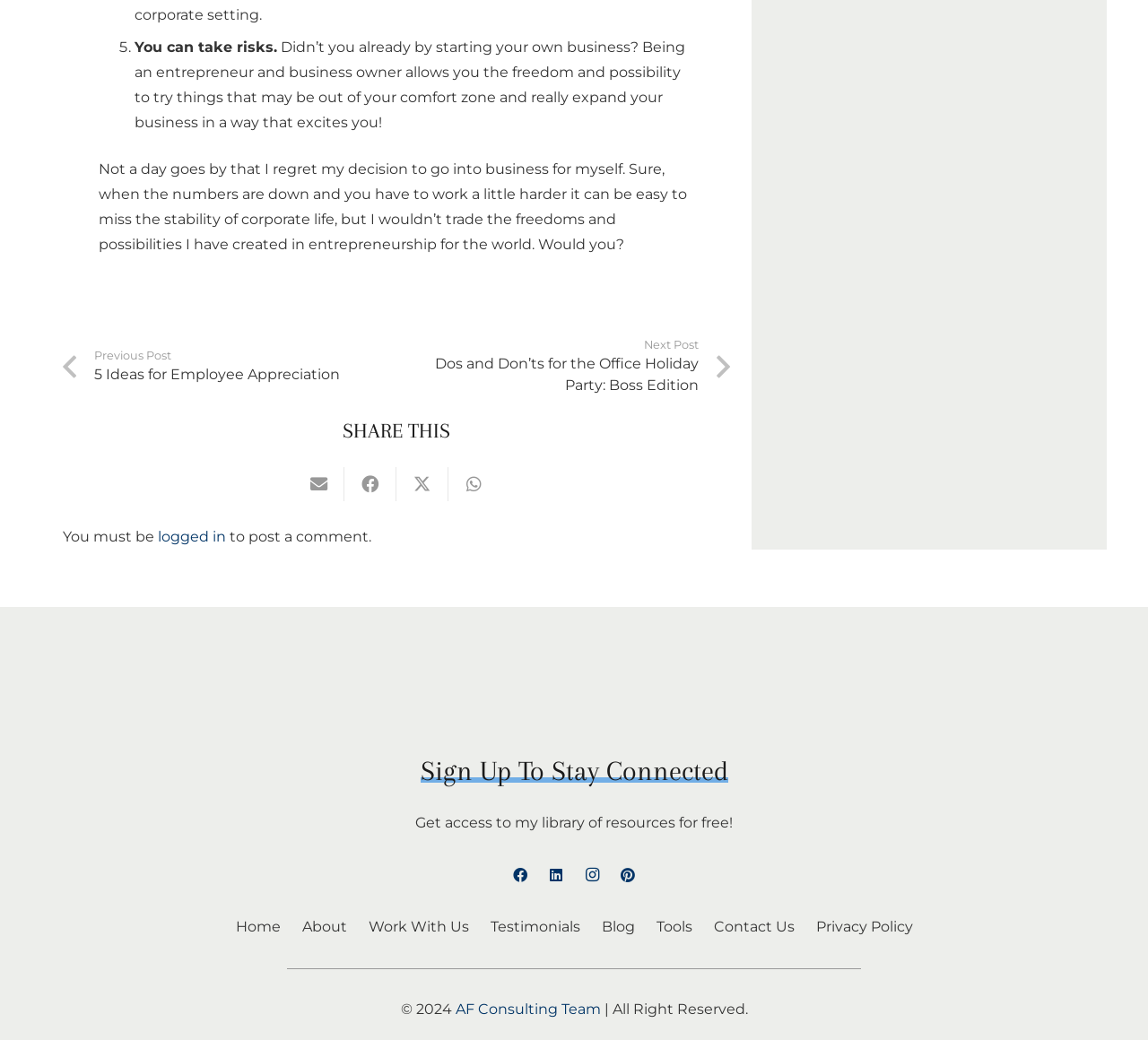What is the theme of the blog posts?
Please craft a detailed and exhaustive response to the question.

I analyzed the text content of the links and found that they are all related to entrepreneurship, business, and motivation, which suggests that the theme of the blog posts is entrepreneurship and business.